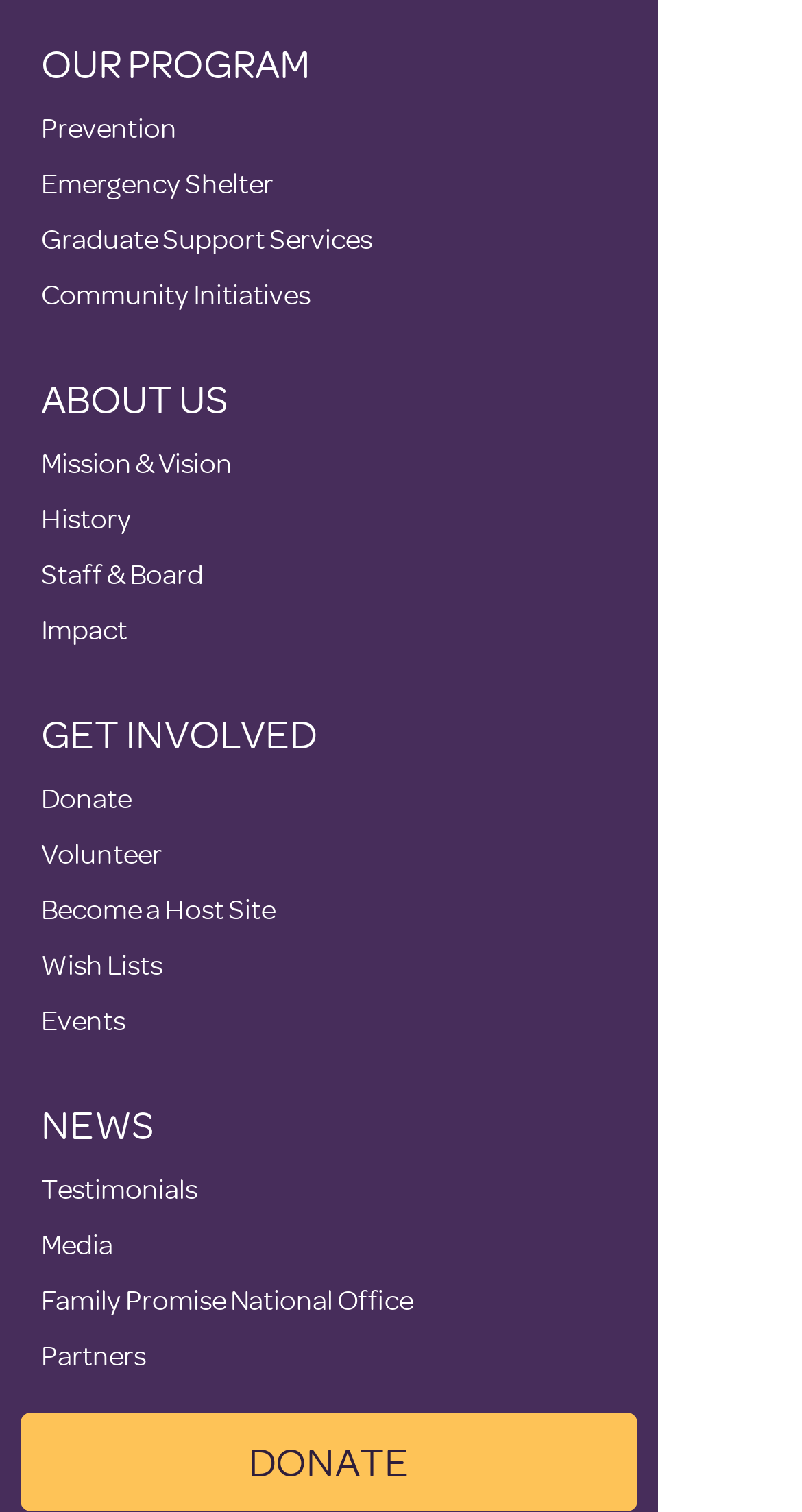Identify the bounding box coordinates of the region that needs to be clicked to carry out this instruction: "Check remember me". Provide these coordinates as four float numbers ranging from 0 to 1, i.e., [left, top, right, bottom].

None